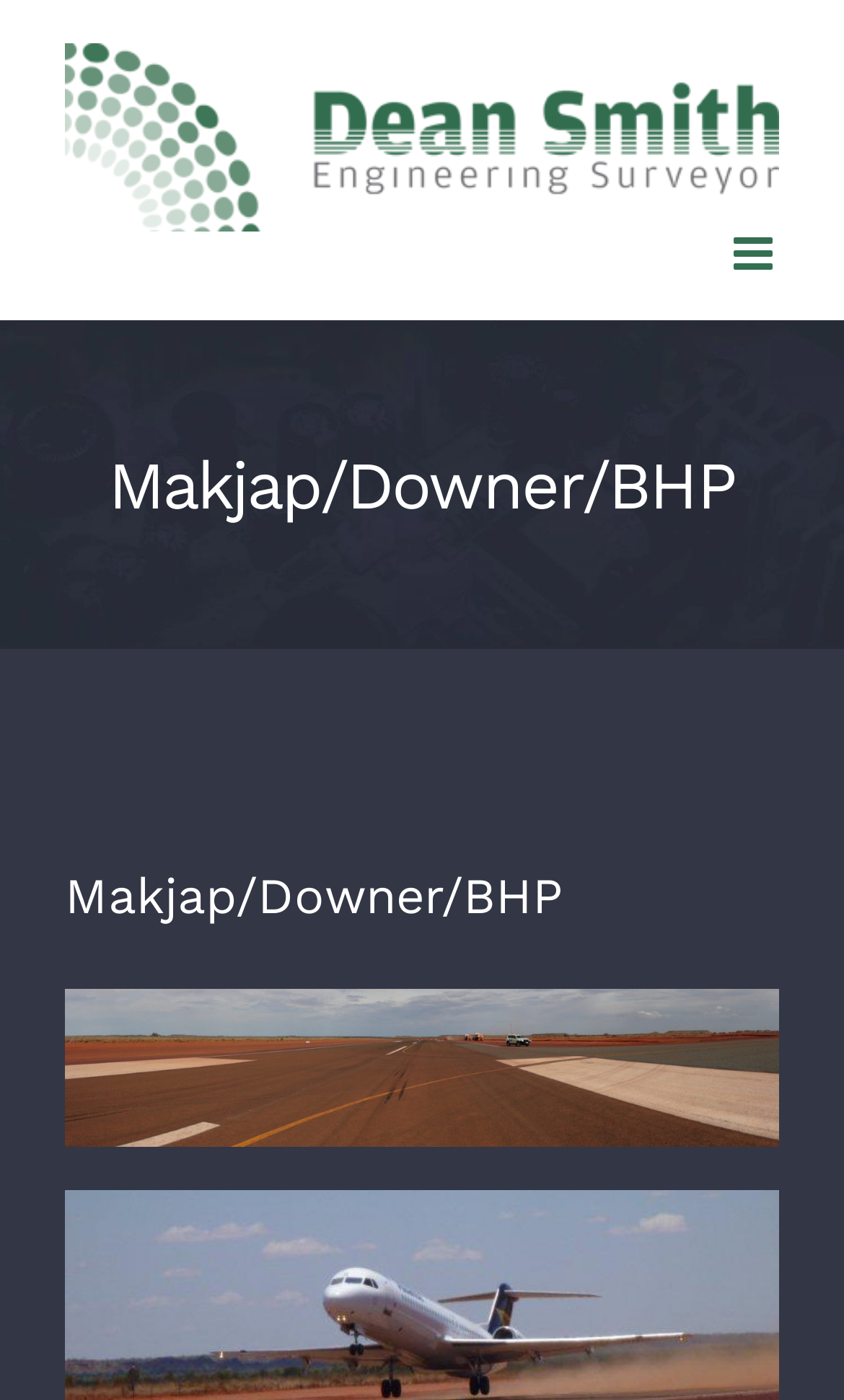Use a single word or phrase to answer the question: 
What is the logo on the top left?

Dean Smith Engineering Surveyor Logo